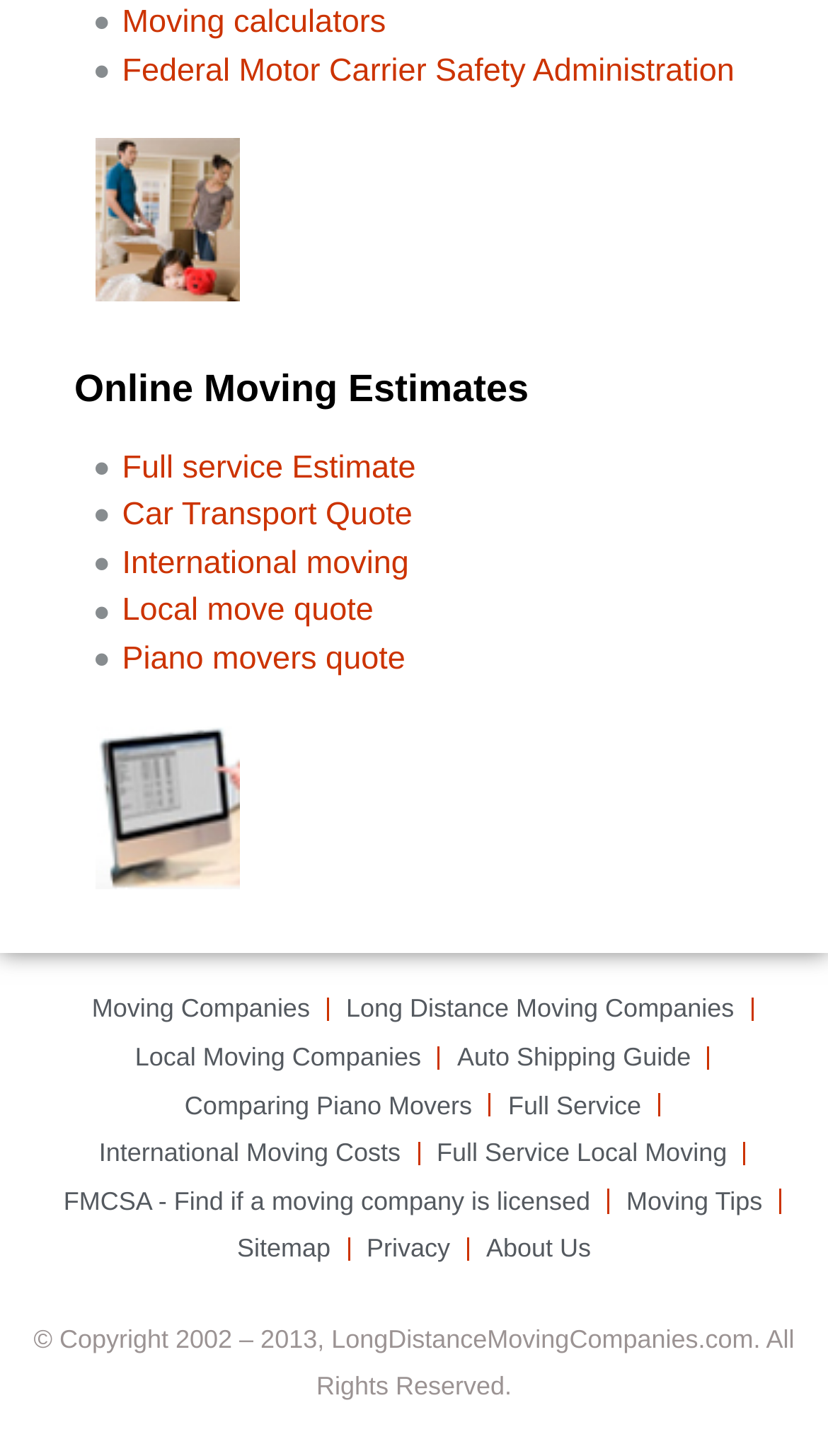What is the main topic of this webpage? Examine the screenshot and reply using just one word or a brief phrase.

Moving estimates